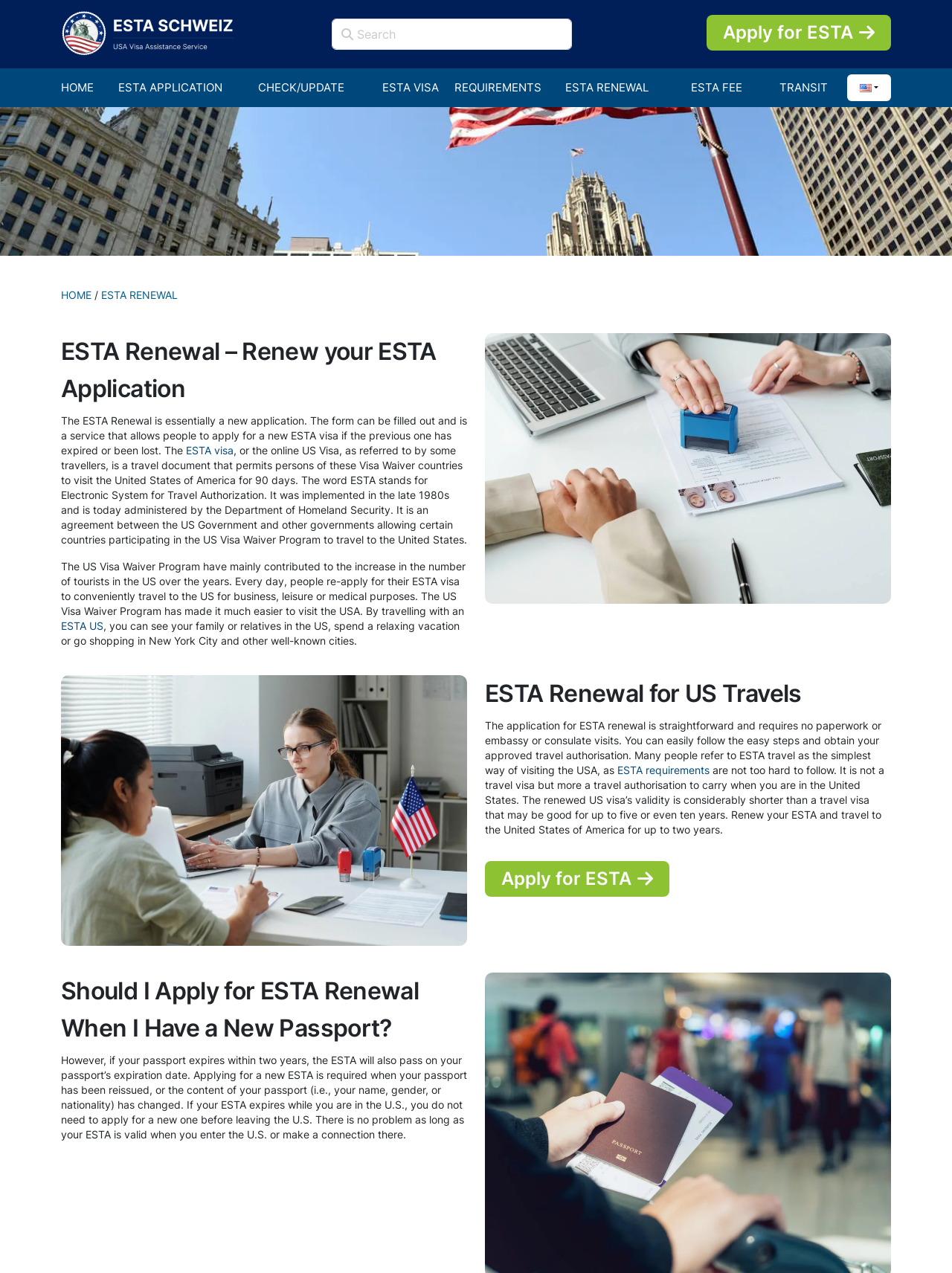Please determine the bounding box coordinates for the element with the description: "Apply for ESTA".

[0.742, 0.012, 0.936, 0.04]